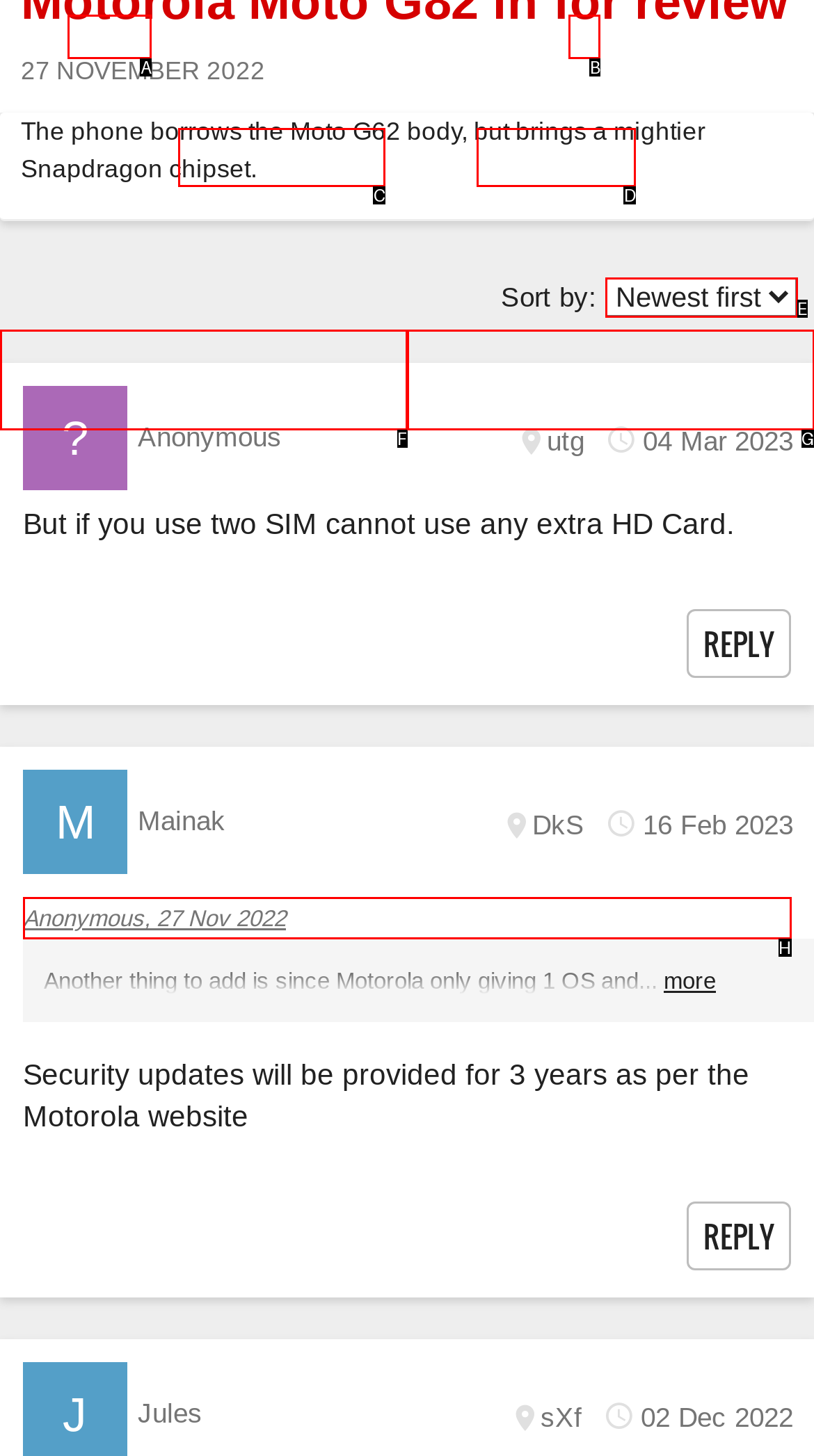From the description: Anonymous, 27 Nov 2022, identify the option that best matches and reply with the letter of that option directly.

H